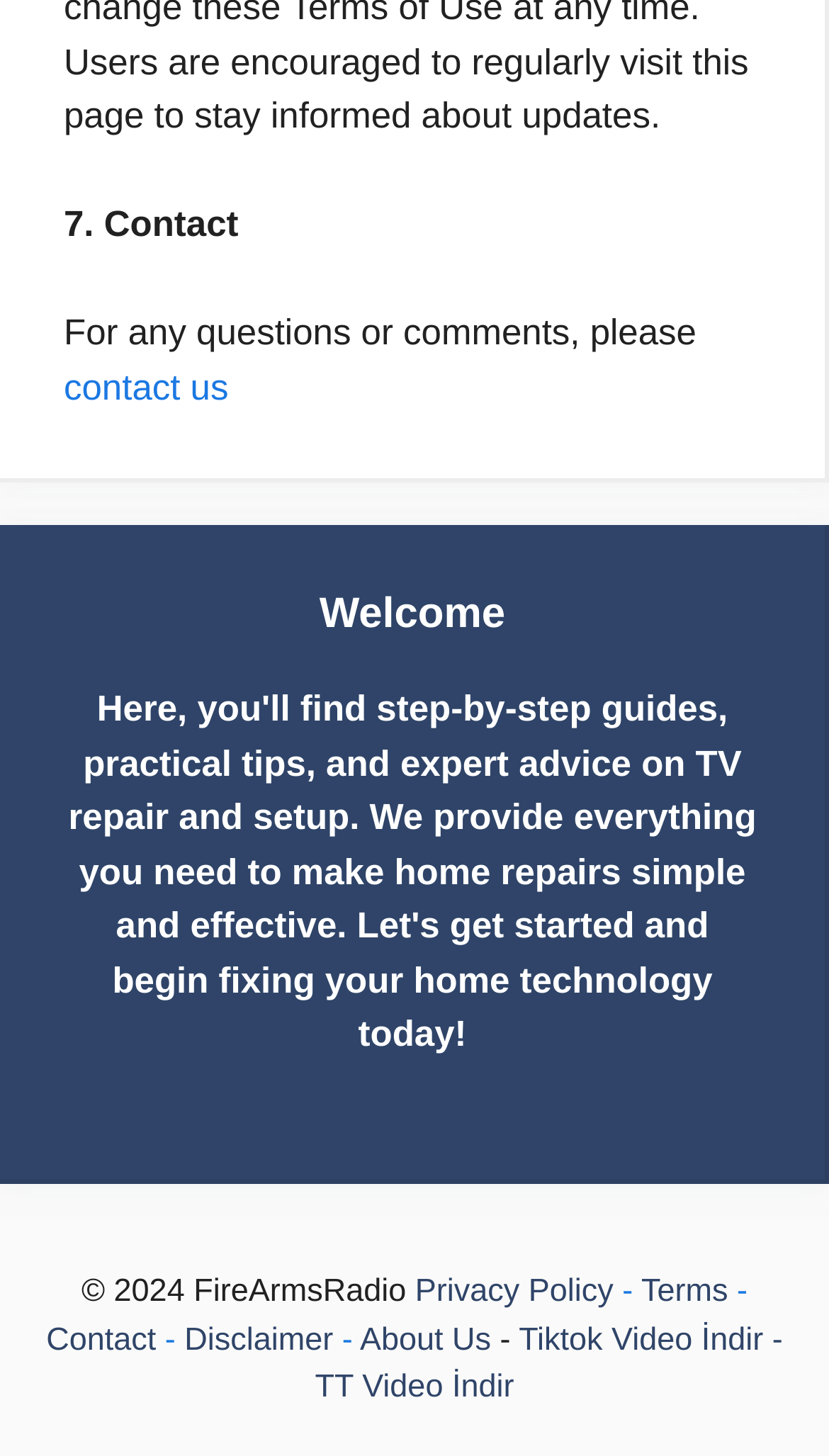Give a concise answer using one word or a phrase to the following question:
What are the links at the bottom?

Privacy Policy, Terms, Contact, Disclaimer, About Us